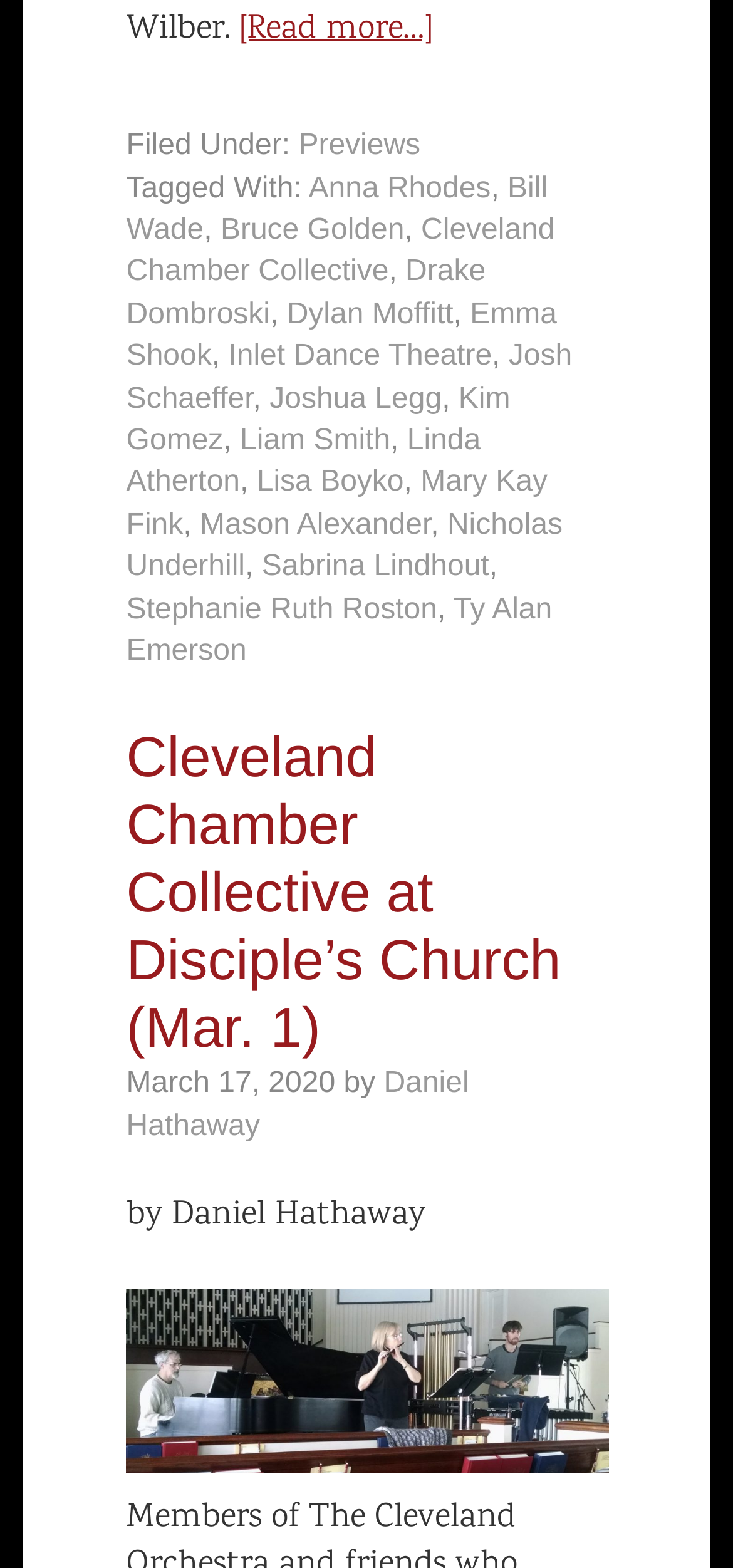When was the article published?
Refer to the image and provide a thorough answer to the question.

I determined the publication date by looking at the StaticText element with the text 'March 17, 2020' which is a child of the time element.